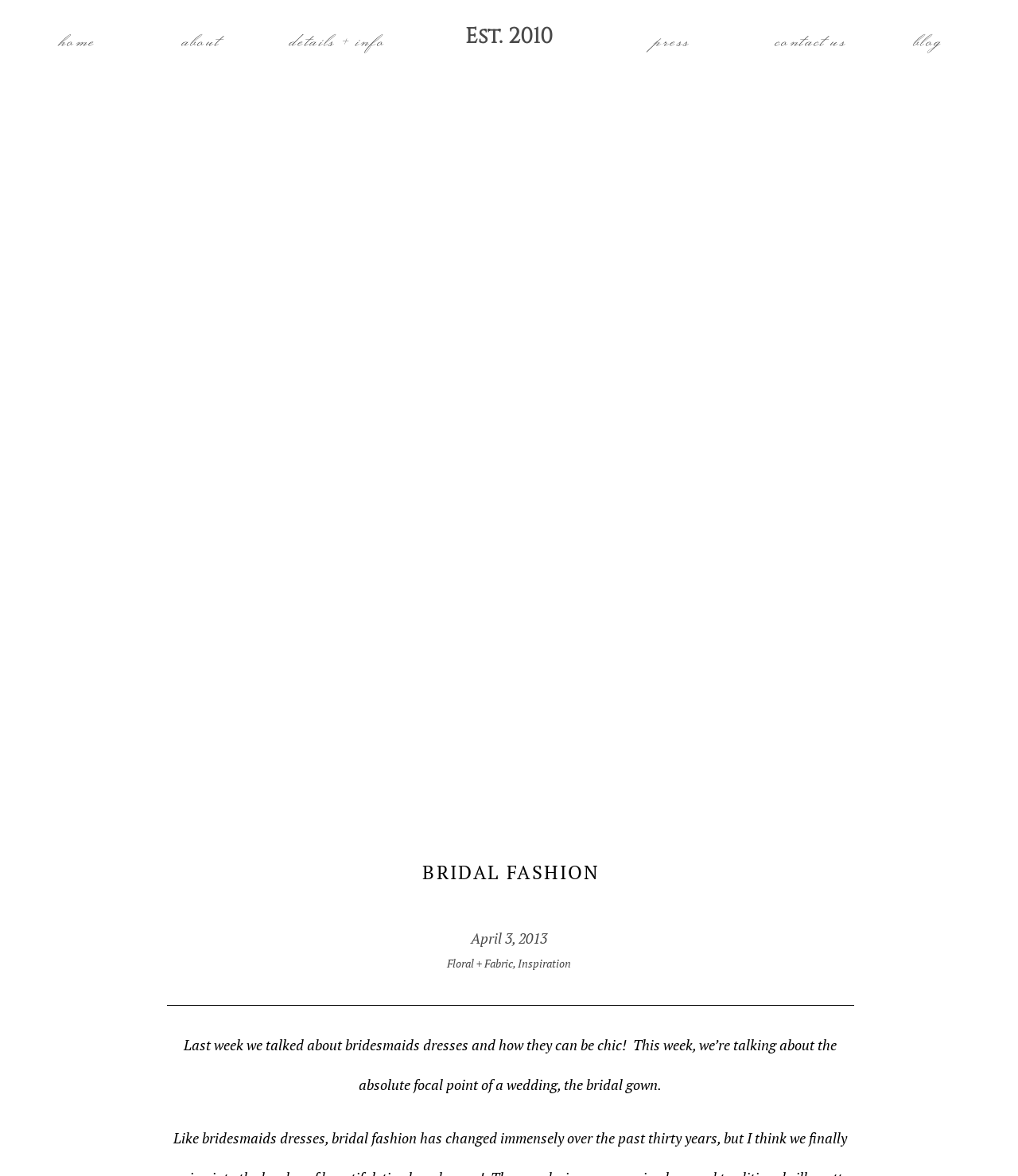Using the details in the image, give a detailed response to the question below:
What is the topic of the blog post?

The blog post appears to be discussing the topic of bridal gowns, as indicated by the text 'the absolute focal point of a wedding, the bridal gown' located at the bottom of the webpage with a bounding box coordinate of [0.352, 0.88, 0.821, 0.931]. This text is part of a larger paragraph discussing the importance of the bridal gown in a wedding.